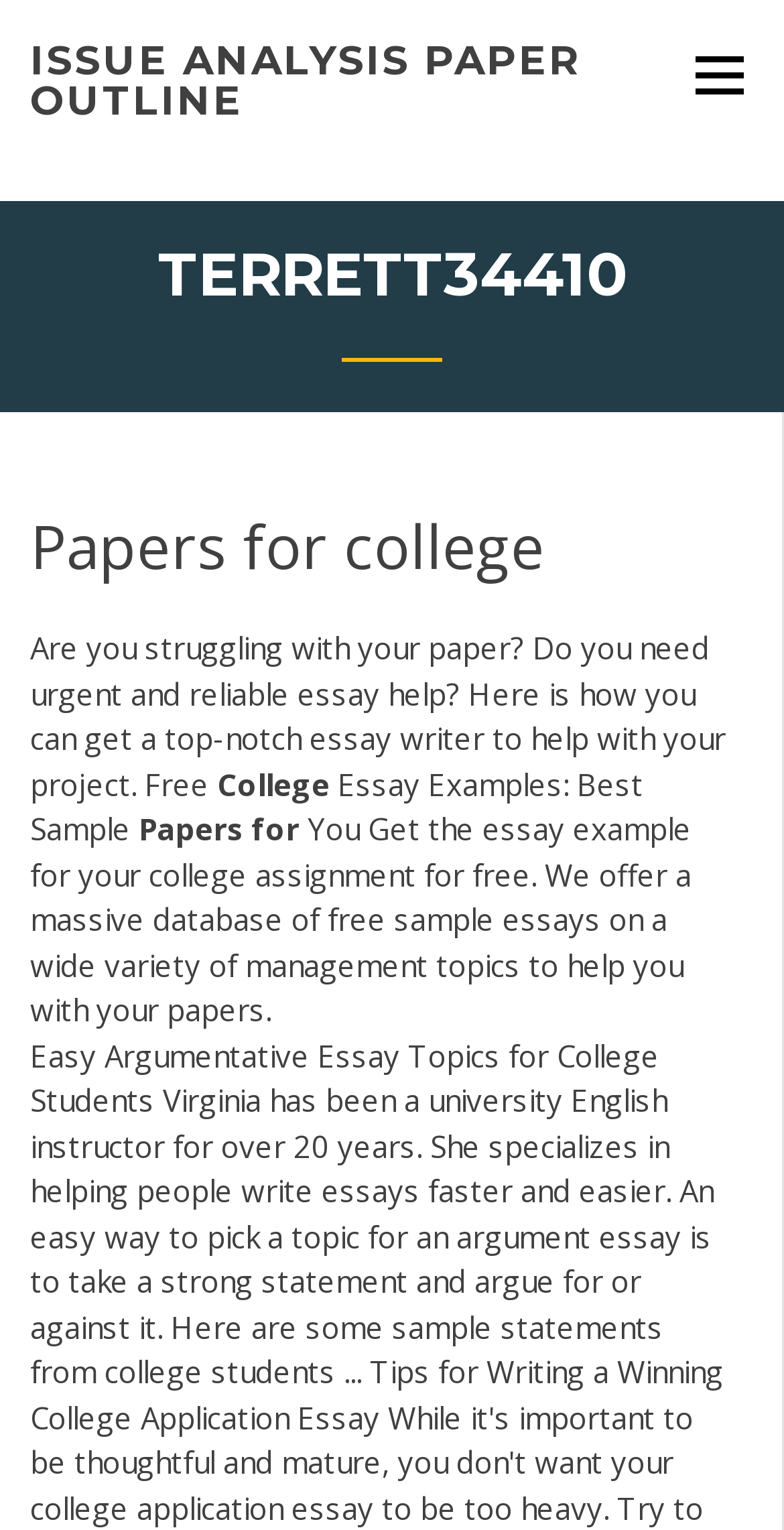What is the main topic of the webpage?
Provide a thorough and detailed answer to the question.

Based on the webpage content, it appears that the main topic is related to college papers, as indicated by the heading 'Papers for college' and the presence of essay examples and sample essays on management topics.